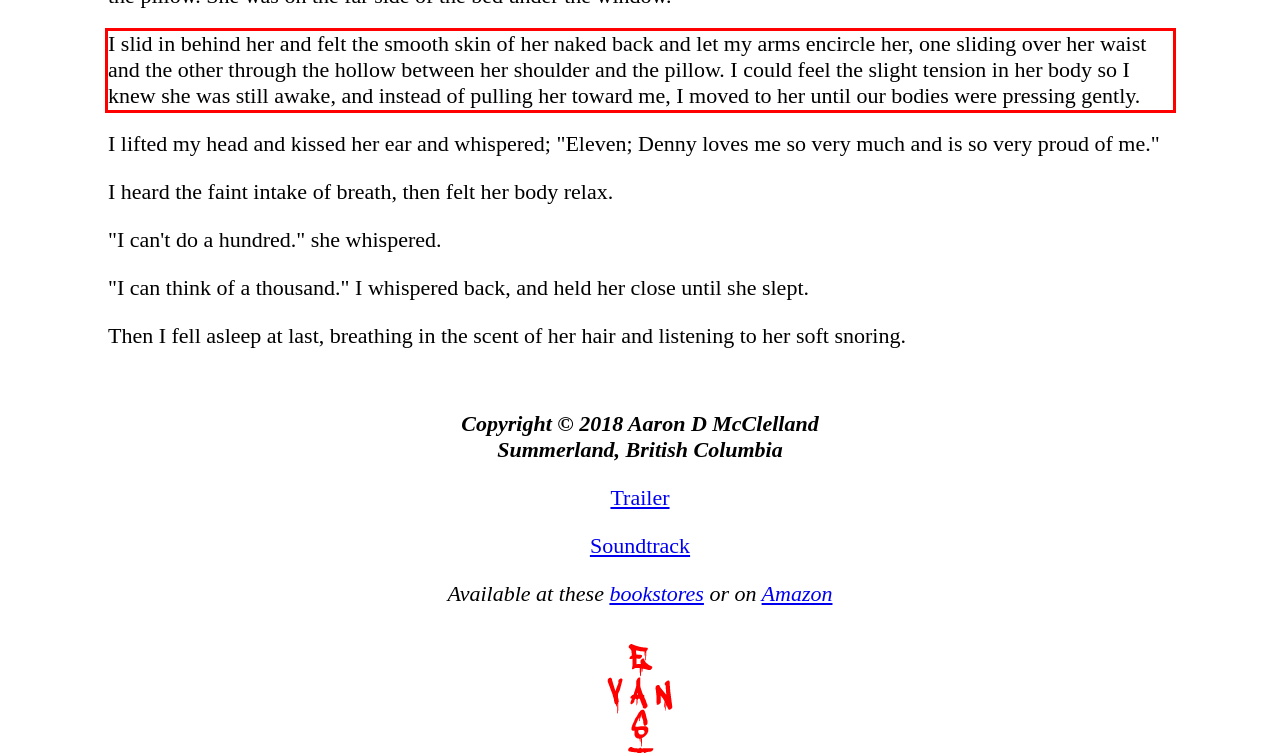Please extract the text content within the red bounding box on the webpage screenshot using OCR.

I slid in behind her and felt the smooth skin of her naked back and let my arms encircle her, one sliding over her waist and the other through the hollow between her shoulder and the pillow. I could feel the slight tension in her body so I knew she was still awake, and instead of pulling her toward me, I moved to her until our bodies were pressing gently.